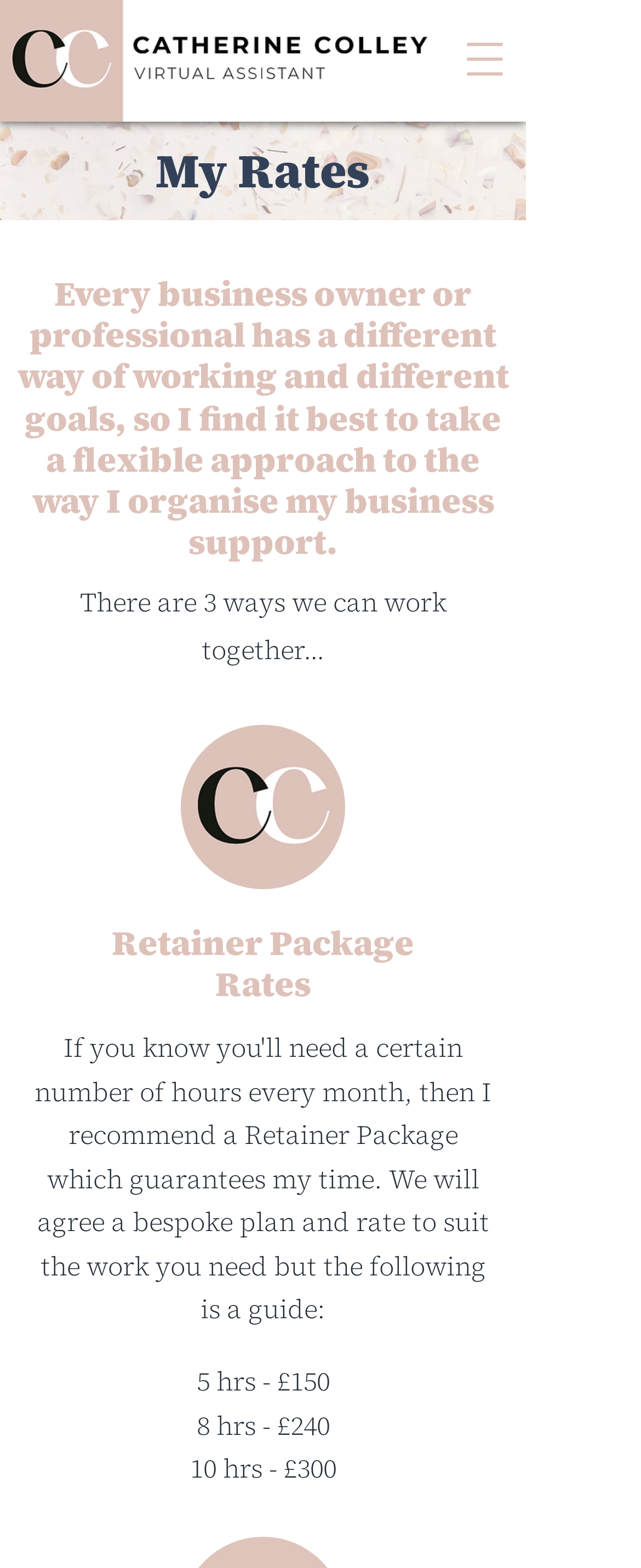Given the element description: "aria-label="Open navigation menu"", predict the bounding box coordinates of this UI element. The coordinates must be four float numbers between 0 and 1, given as [left, top, right, bottom].

[0.692, 0.012, 0.821, 0.064]